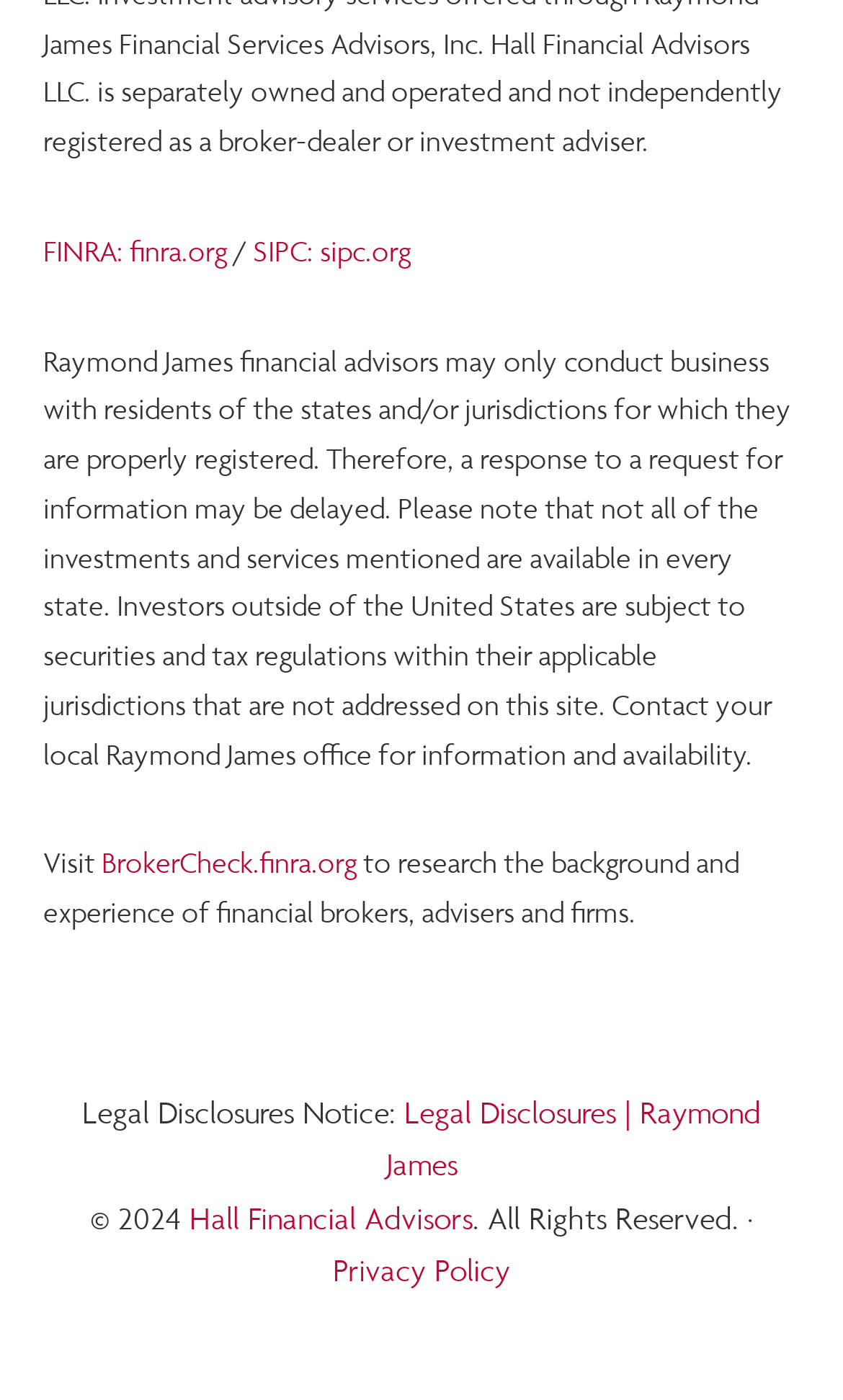Use a single word or phrase to answer this question: 
What is the name of the office that the financial advisors are part of?

Hall Financial Advisors